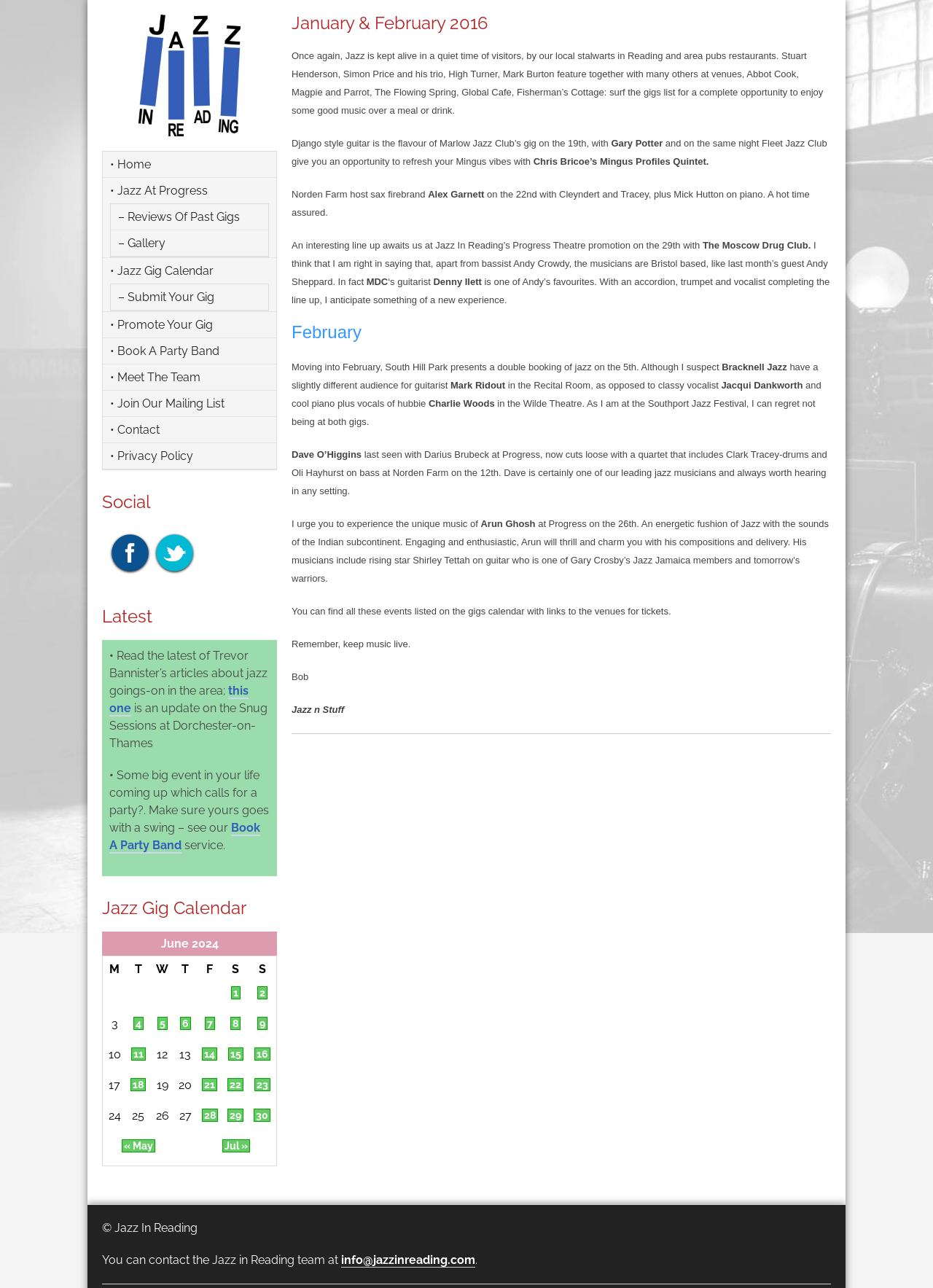How many links are in the 'Jazz n Stuff' section?
Analyze the screenshot and provide a detailed answer to the question.

I counted the links in the 'Jazz n Stuff' section, which starts with the 'Home' link and ends with the 'Privacy Policy' link, and found 5 links in total.